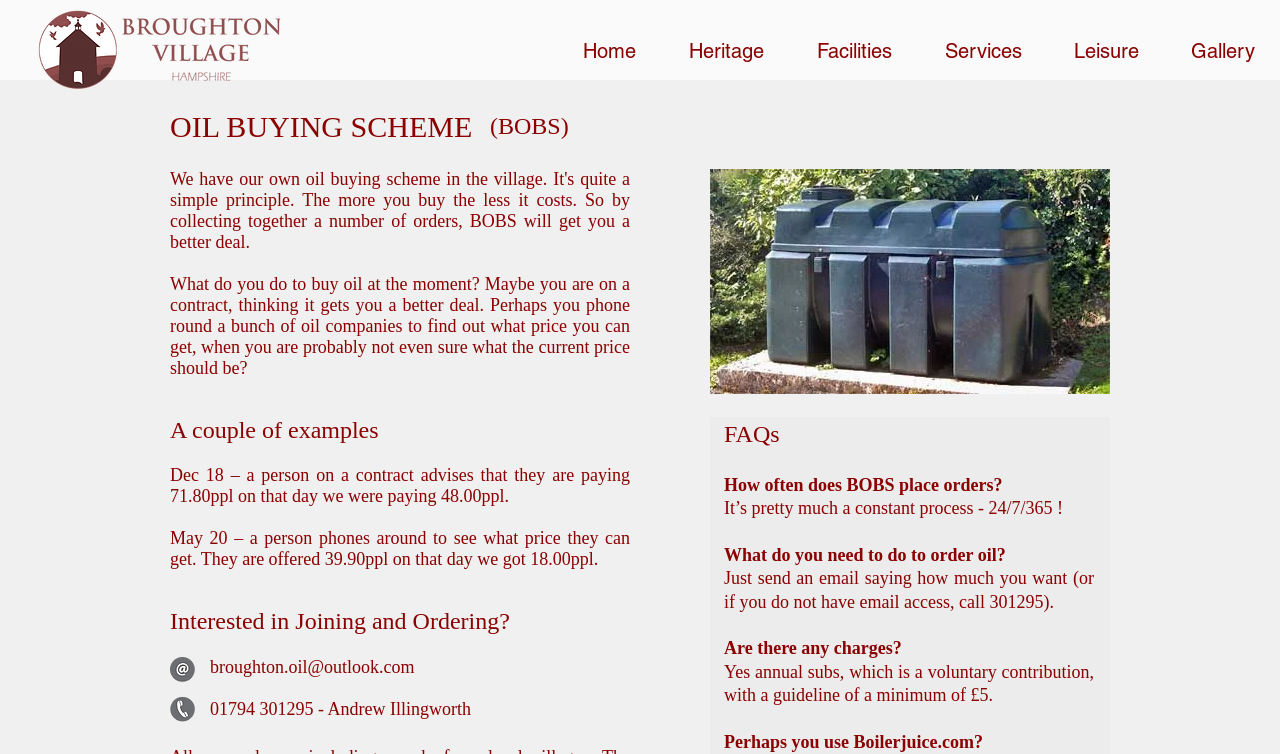Provide the bounding box coordinates of the HTML element described as: "Leisure". The bounding box coordinates should be four float numbers between 0 and 1, i.e., [left, top, right, bottom].

[0.819, 0.046, 0.91, 0.089]